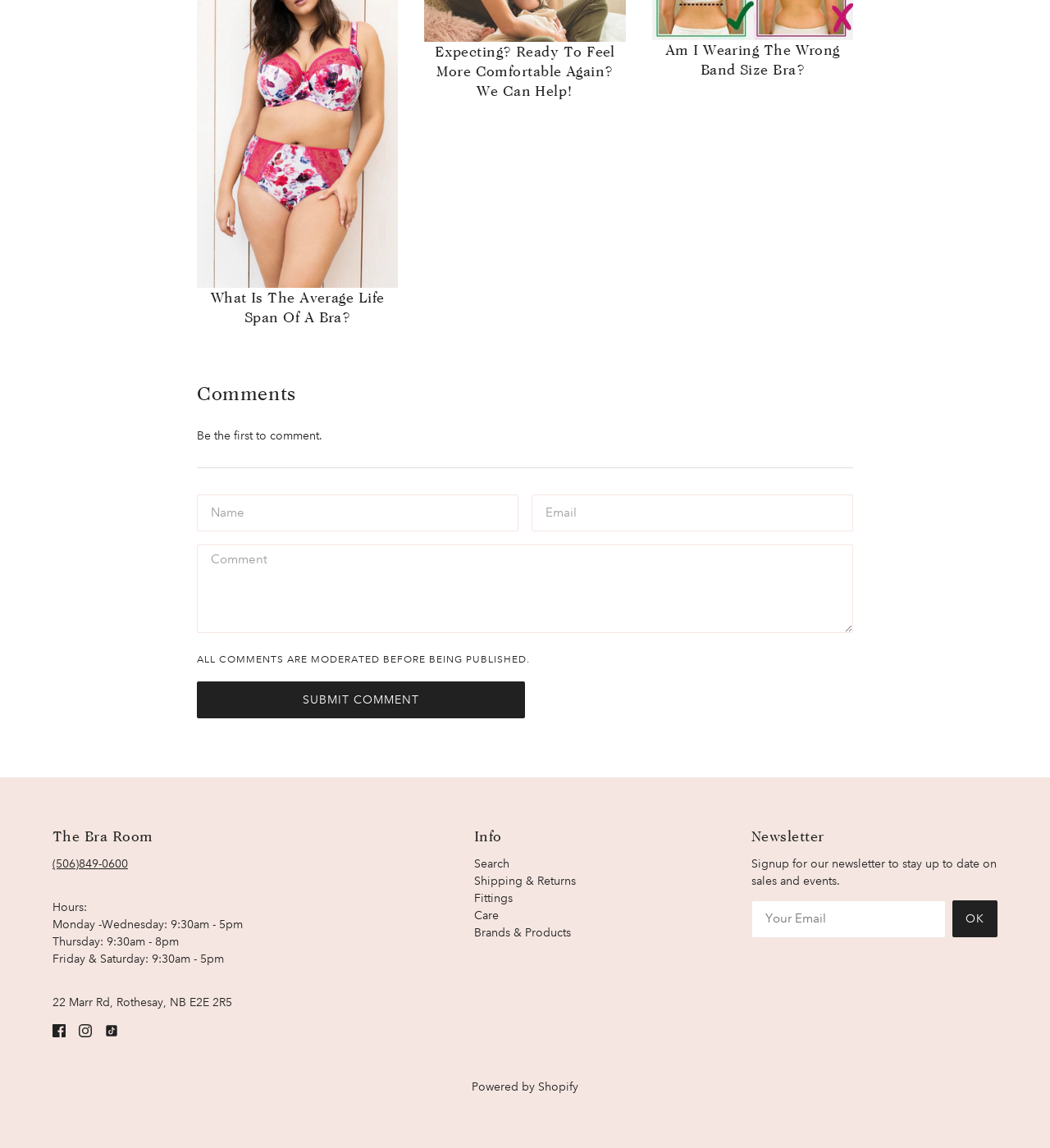Find the bounding box of the UI element described as follows: "parent_node: COMMENT name="comment[body]" placeholder="Comment"".

[0.188, 0.474, 0.812, 0.552]